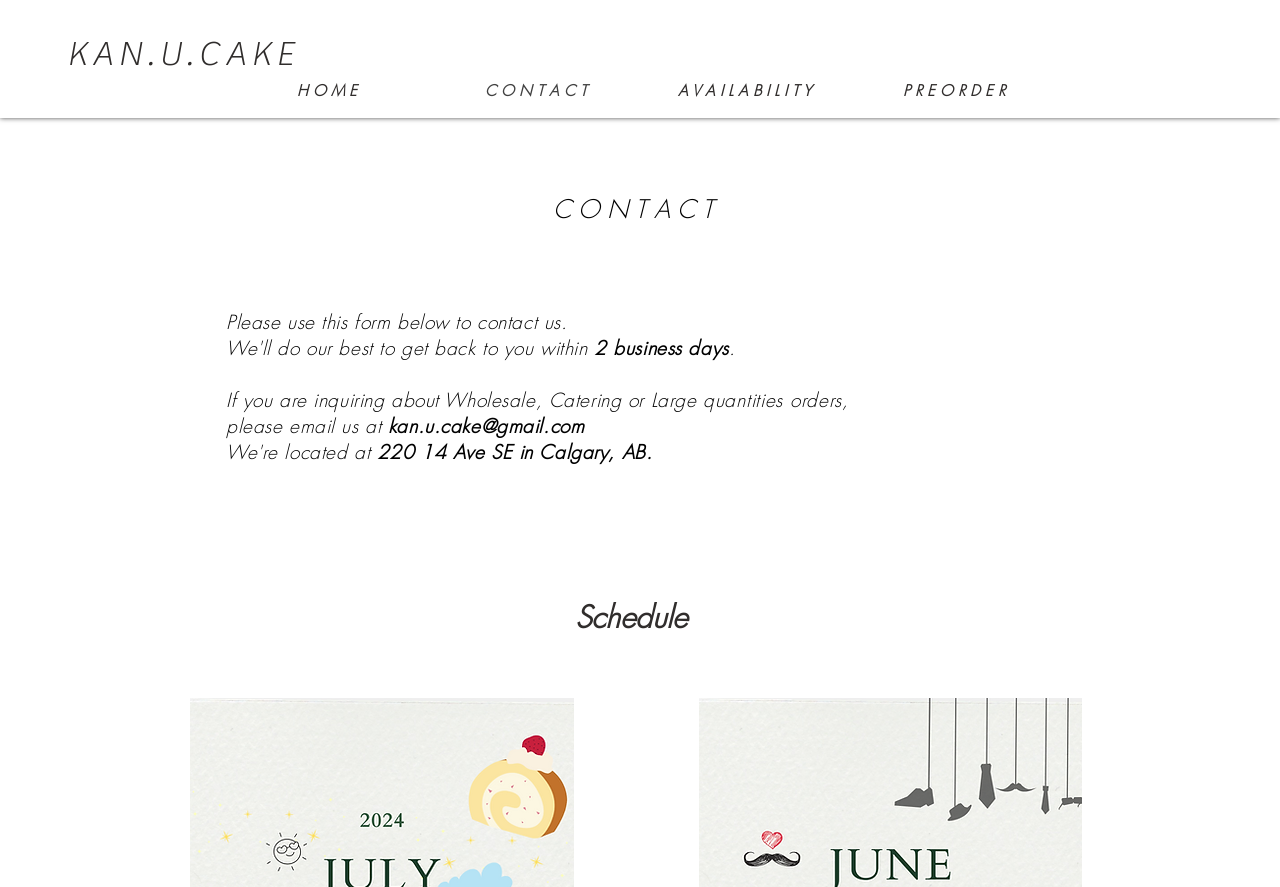Analyze the image and deliver a detailed answer to the question: What is the location of Kan You Cake?

I found the location by examining the static text elements on the webpage. The text '220 14 Ave SE in Calgary, AB.' is present on the webpage, indicating the location of Kan You Cake.